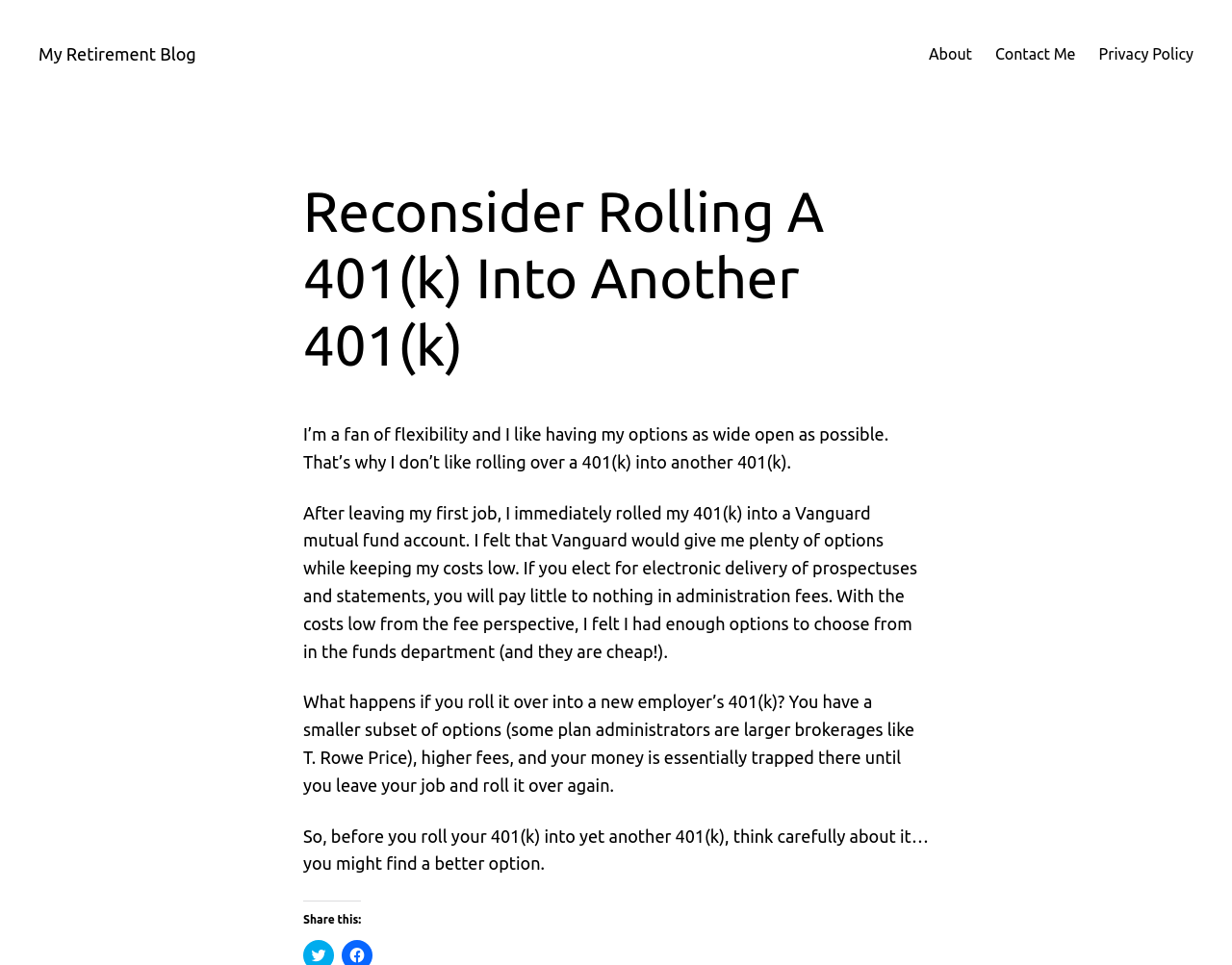What did the author do with their 401(k) after leaving their first job?
Respond to the question with a well-detailed and thorough answer.

According to the text, after leaving their first job, the author immediately rolled their 401(k) into a Vanguard mutual fund account, which suggests that they wanted to have more control over their retirement funds.